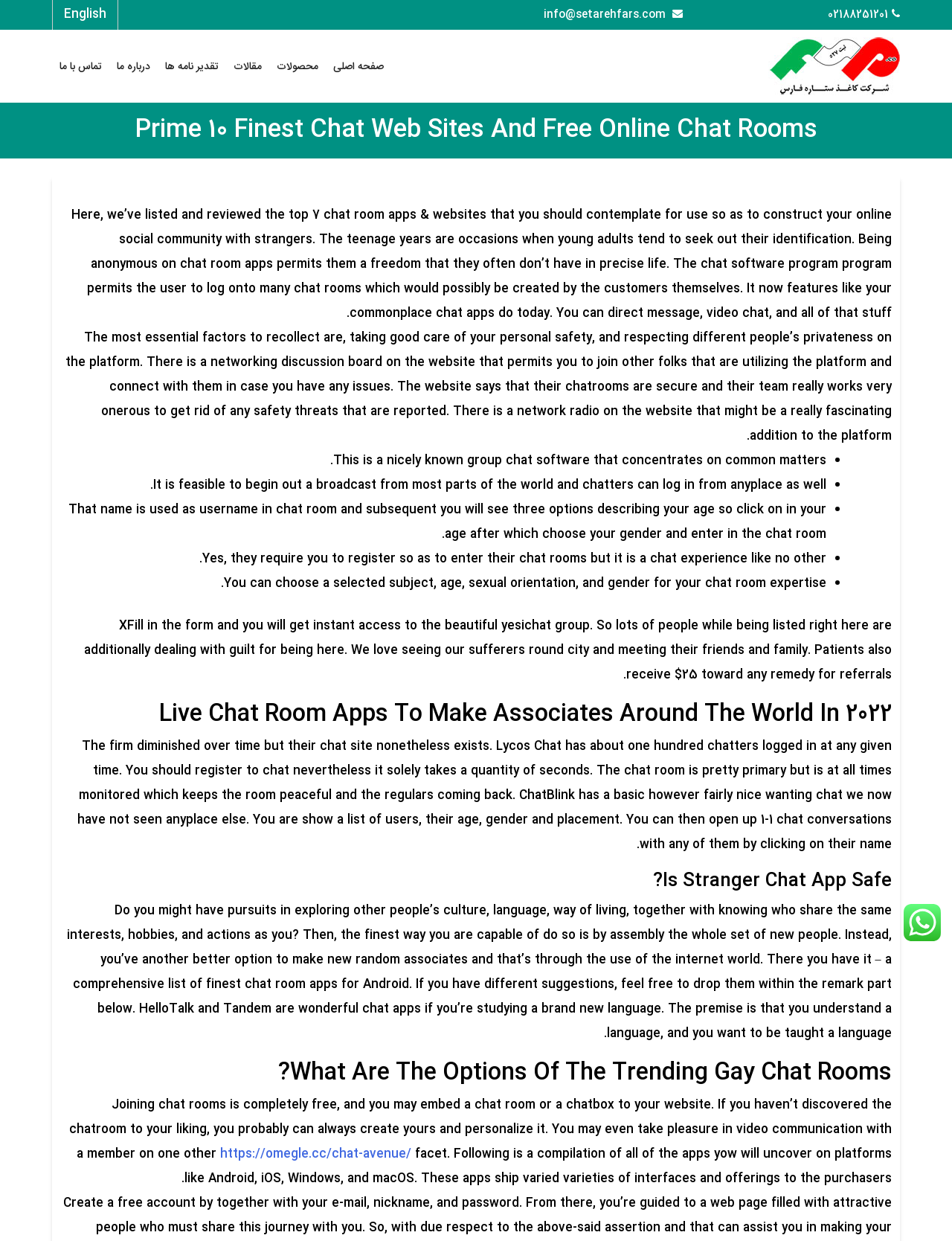Refer to the image and answer the question with as much detail as possible: What is the purpose of the website?

Based on the webpage content, it appears that the website is designed to provide a list of top chat room apps and websites for users to connect with others and build online social communities. The website also provides information on how to use these chat rooms safely and respectfully.